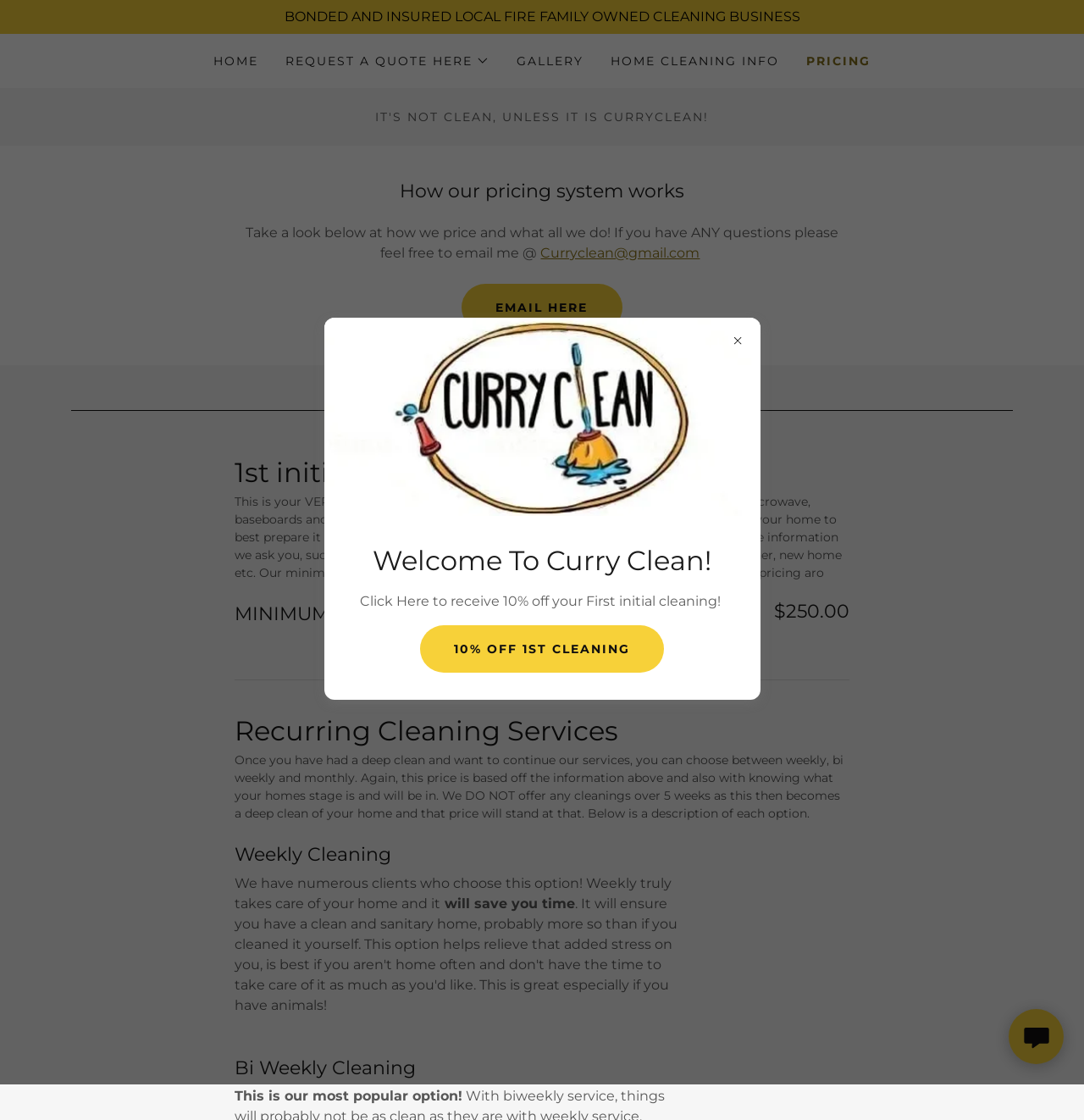Give an in-depth explanation of the webpage layout and content.

This webpage appears to be a pricing page for a local cleaning business called Curry Clean. At the top, there is a heading that reads "BONDED AND INSURED LOCAL FIRE FAMILY OWNED CLEANING BUSINESS". Below this, there are several navigation links, including "HOME", "GALLERY", "HOME CLEANING INFO", and "PRICING", which is the current page. 

To the right of the navigation links, there is a prominent call-to-action button that says "REQUEST A QUOTE HERE" with a small image next to it. 

Further down, there is a heading that reads "IT'S NOT CLEAN, UNLESS IT IS CURRYCLEAN!" followed by a brief introduction to the pricing system. The introduction is accompanied by an email address, "Curryclean@gmail.com", and a link to "EMAIL HERE". 

The main content of the page is divided into sections, starting with "OUR SERVICES". The first service listed is the "1st initial deep Clean", which is described in detail, including the tasks involved and the pricing, which starts at a minimum of $250. 

Below this, there is a table that outlines the "MINIMUM deep clean price" of $250.00. 

The next section is "Recurring Cleaning Services", which explains the options for weekly, bi-weekly, and monthly cleanings. Each option is described in detail, including the benefits and pricing. 

At the bottom of the page, there is a dialog box with a heading that reads "Welcome To Curry Clean!" and an image. Inside the dialog box, there is a promotional offer to receive 10% off the first initial cleaning, accompanied by a link to "10% OFF 1ST CLEANING". 

Throughout the page, there are several images, including a logo at the bottom right corner.